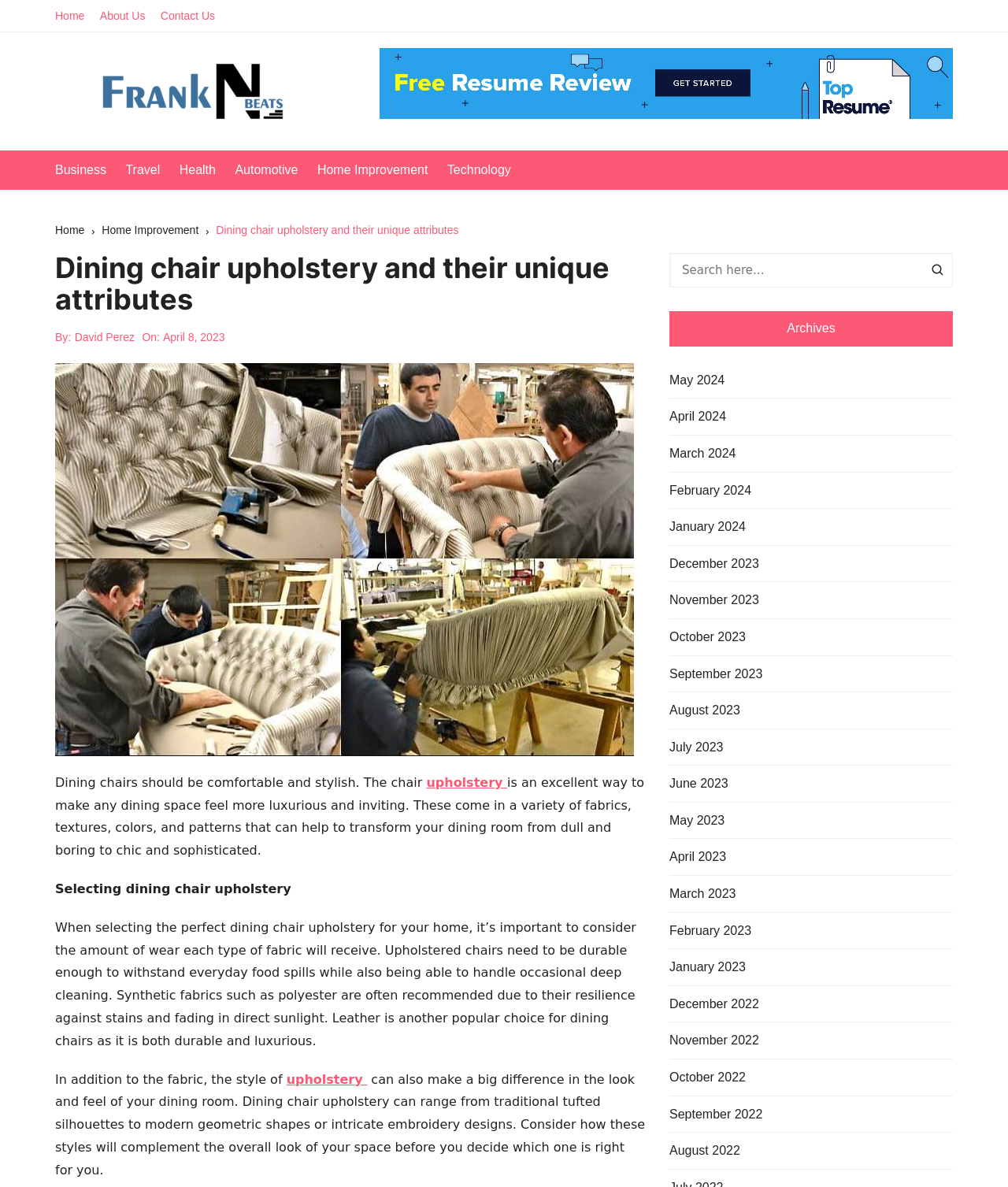Extract the primary header of the webpage and generate its text.

Dining chair upholstery and their unique attributes